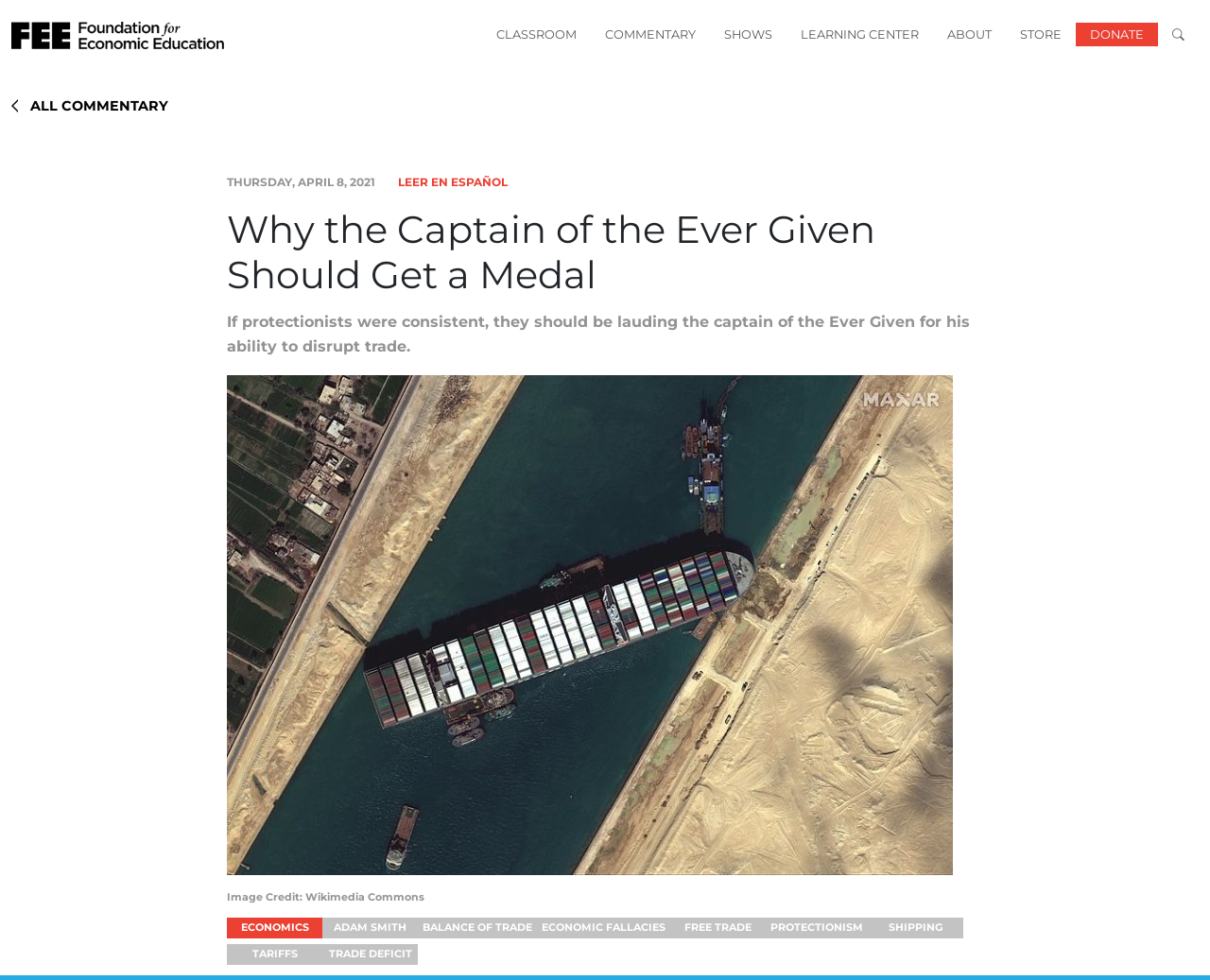Please find the bounding box coordinates for the clickable element needed to perform this instruction: "learn about ECONOMICS".

[0.199, 0.939, 0.255, 0.955]